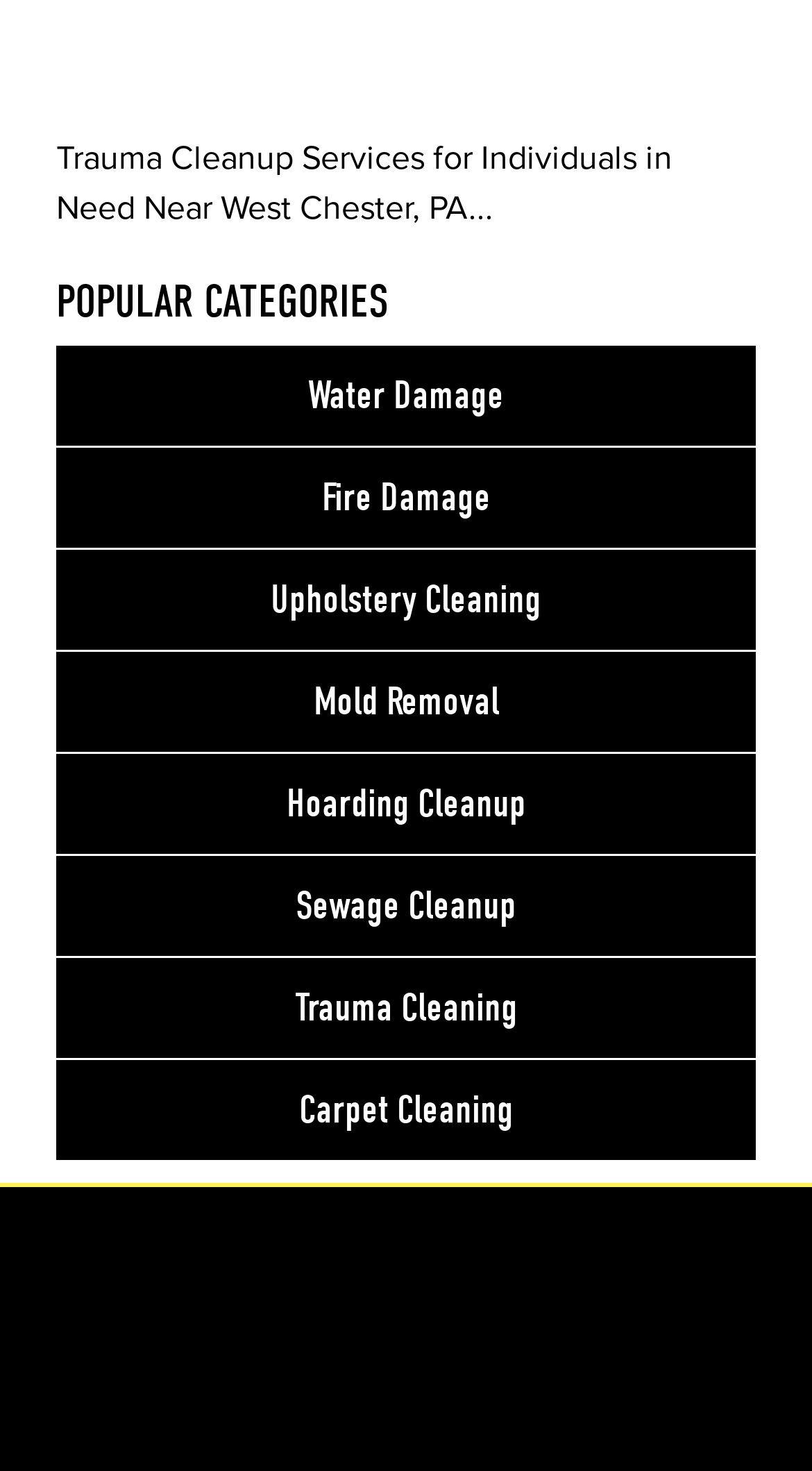Please identify the bounding box coordinates of the clickable area that will fulfill the following instruction: "explore Upholstery Cleaning". The coordinates should be in the format of four float numbers between 0 and 1, i.e., [left, top, right, bottom].

[0.069, 0.374, 0.931, 0.442]